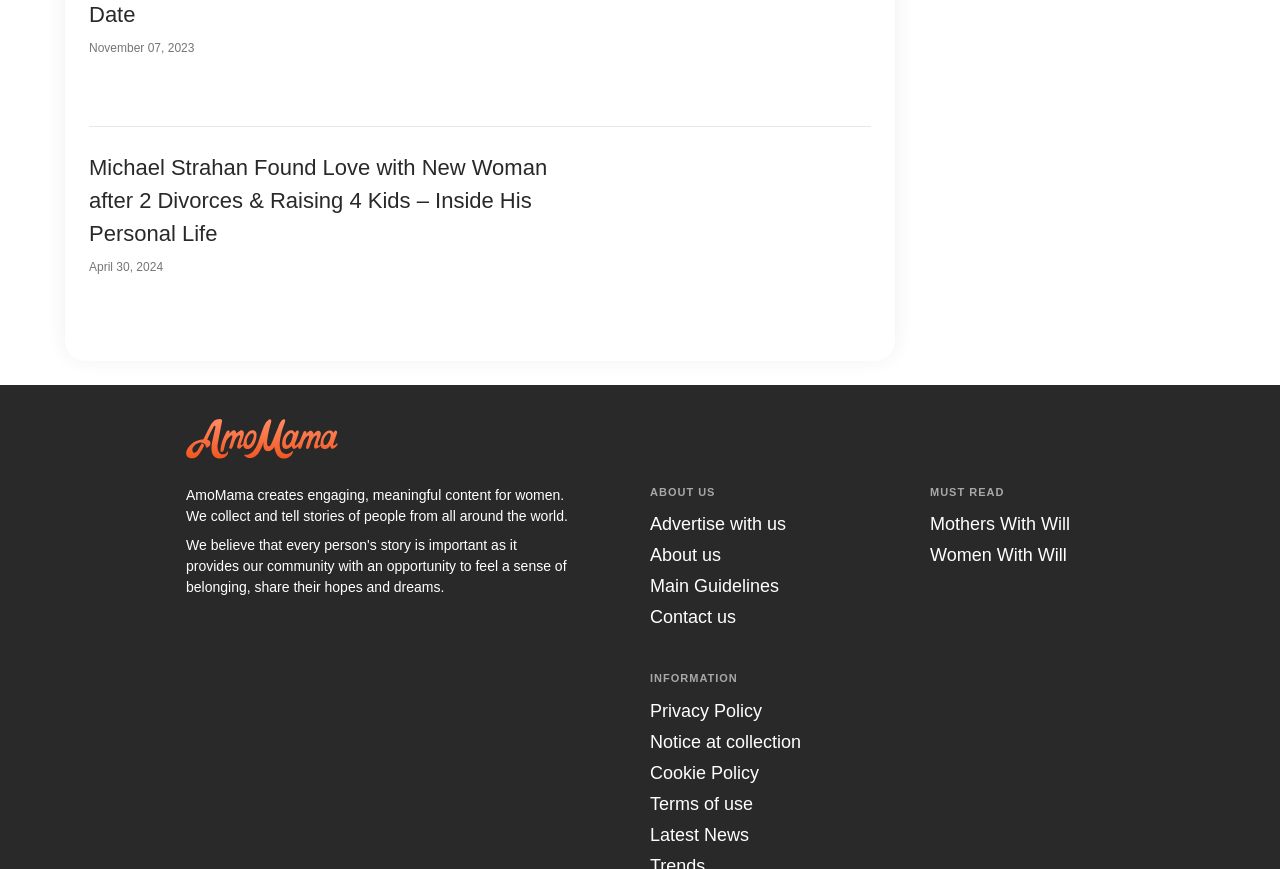Please provide a comprehensive response to the question based on the details in the image: How many links are there in the 'INFORMATION' section?

I found the number of links in the 'INFORMATION' section by counting the link elements that are children of the StaticText element with the text 'INFORMATION'. There are four links: 'Privacy Policy', 'Notice at collection', 'Cookie Policy', and 'Terms of use'.